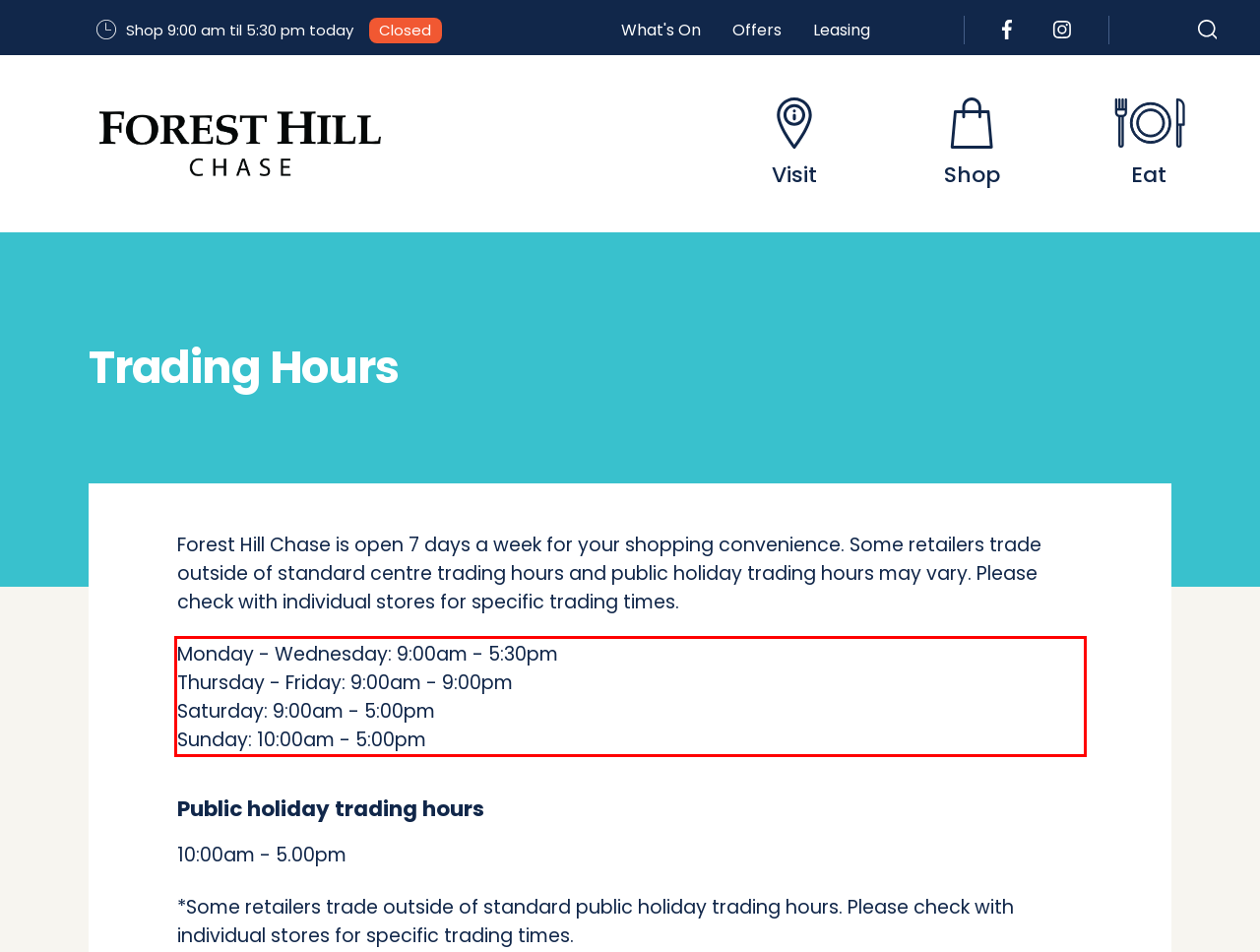With the provided screenshot of a webpage, locate the red bounding box and perform OCR to extract the text content inside it.

Monday - Wednesday: 9:00am - 5:30pm Thursday - Friday: 9:00am - 9:00pm Saturday: 9:00am - 5:00pm Sunday: 10:00am - 5:00pm